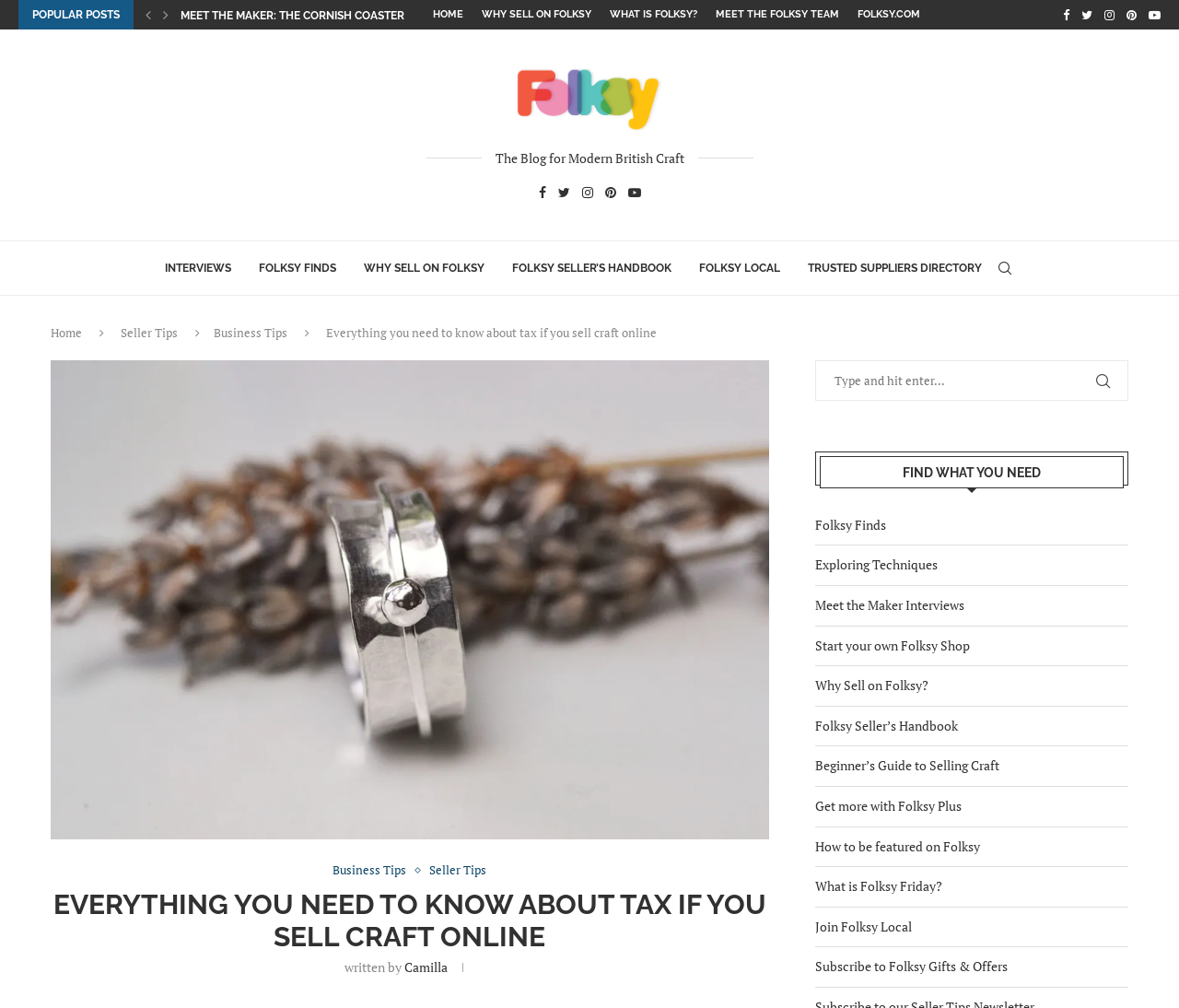Bounding box coordinates are to be given in the format (top-left x, top-left y, bottom-right x, bottom-right y). All values must be floating point numbers between 0 and 1. Provide the bounding box coordinate for the UI element described as: Folksy.com

[0.727, 0.0, 0.78, 0.029]